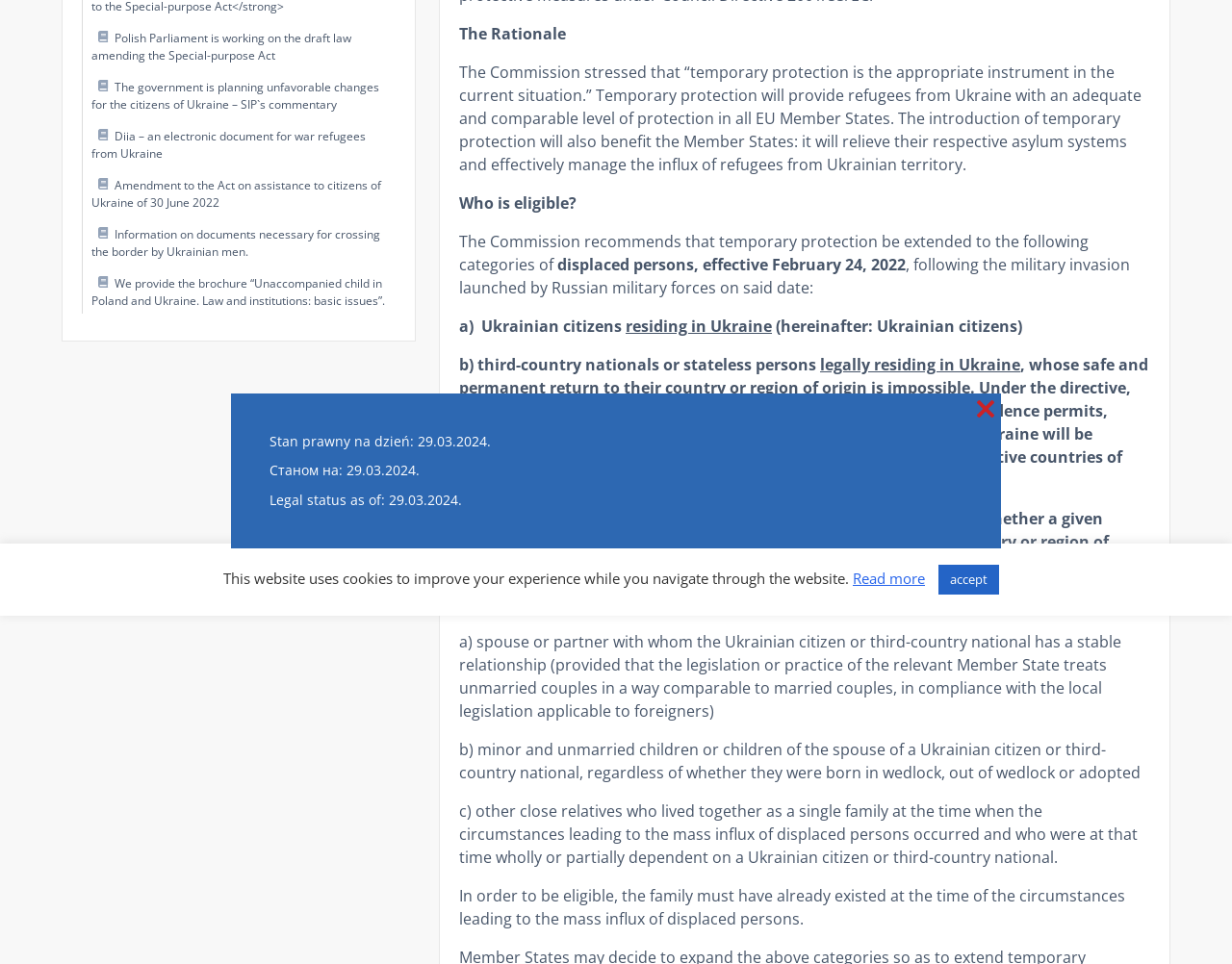Based on the element description Read more, identify the bounding box coordinates for the UI element. The coordinates should be in the format (top-left x, top-left y, bottom-right x, bottom-right y) and within the 0 to 1 range.

[0.692, 0.59, 0.751, 0.61]